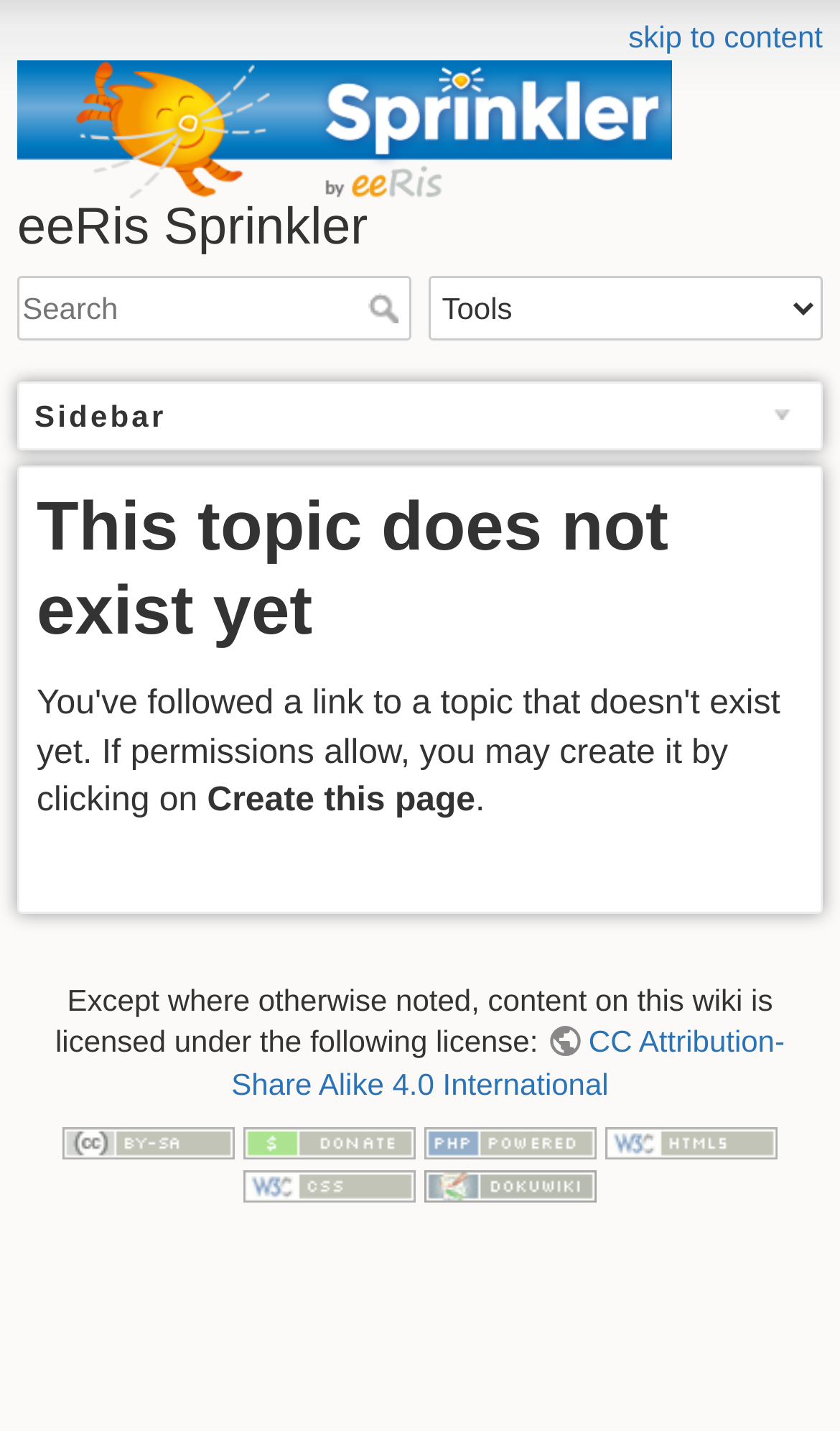What type of license is used for the content on this wiki?
Refer to the image and offer an in-depth and detailed answer to the question.

The type of license used for the content on this wiki can be found at the bottom of the webpage, where it states 'Except where otherwise noted, content on this wiki is licensed under the following license:' and provides a link to the CC Attribution-Share Alike 4.0 International license.